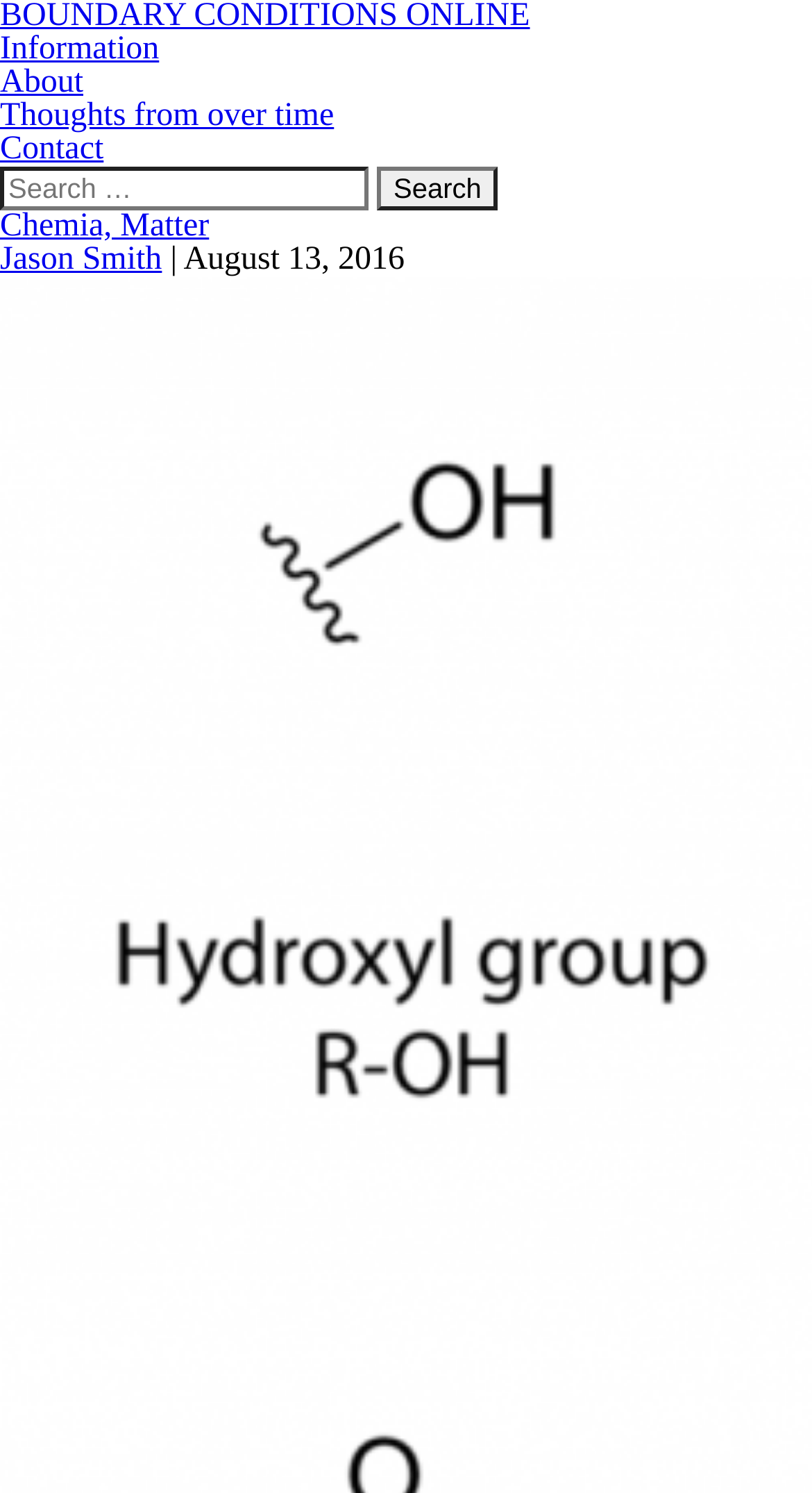Describe the entire webpage, focusing on both content and design.

The webpage is titled "Chemia, Matter | BOUNDARY CONDITIONS ONLINE" and has a navigation menu at the top with four links: "Information", "About", "Thoughts from over time", and "Contact", arranged from left to right. Below the navigation menu, there is a search bar that spans across the page, consisting of a search box with a label "Search for:" and a "Search" button to its right.

Below the search bar, there is a header section that contains the title "Chemia, Matter" in a prominent font, followed by a link to the same title. To the right of the title, there is a link to "Jason Smith", a vertical bar, and a timestamp "August 13, 2016".